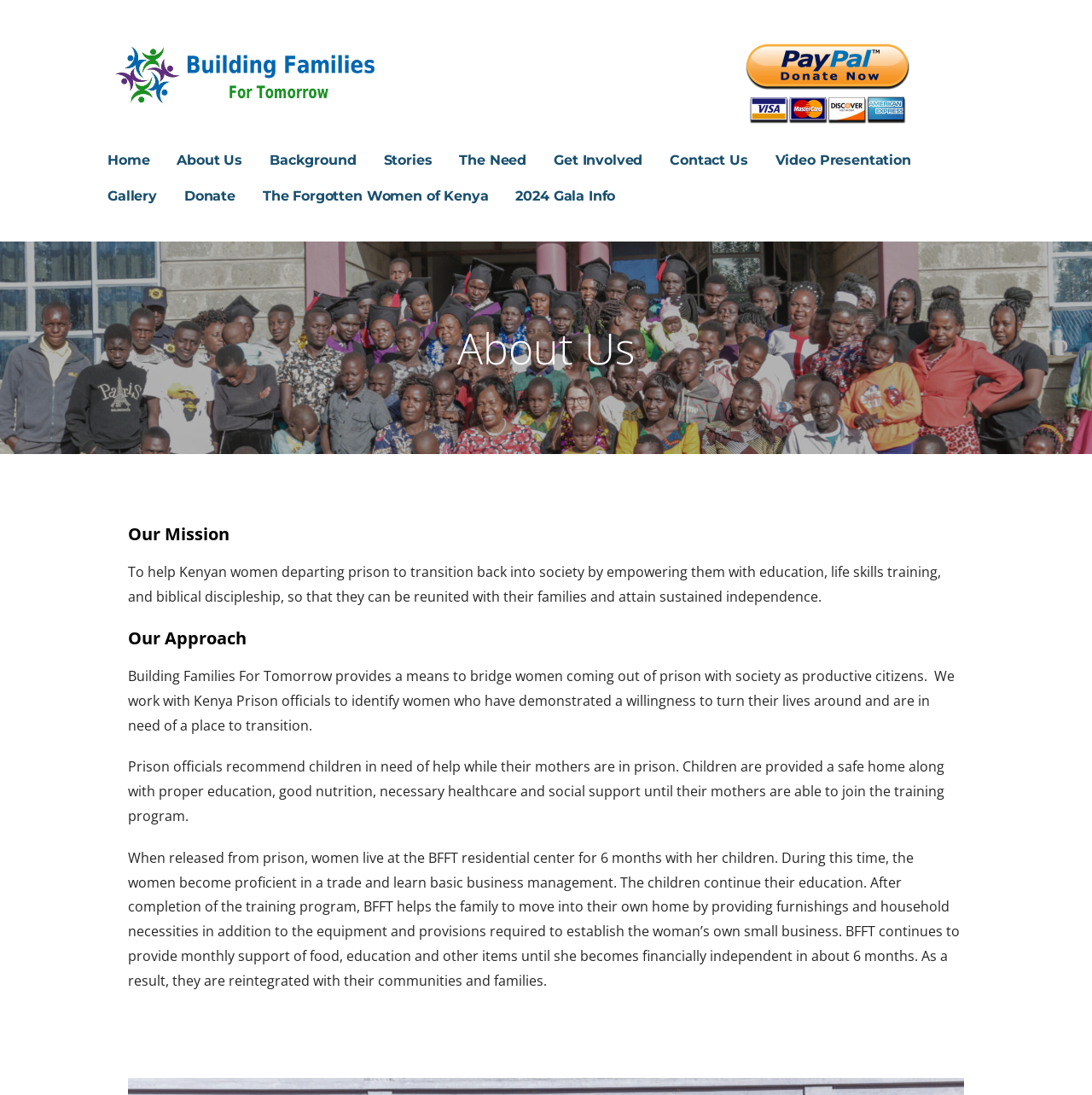Bounding box coordinates are specified in the format (top-left x, top-left y, bottom-right x, bottom-right y). All values are floating point numbers bounded between 0 and 1. Please provide the bounding box coordinate of the region this sentence describes: Building Families for Tomorrow

[0.102, 0.096, 0.523, 0.136]